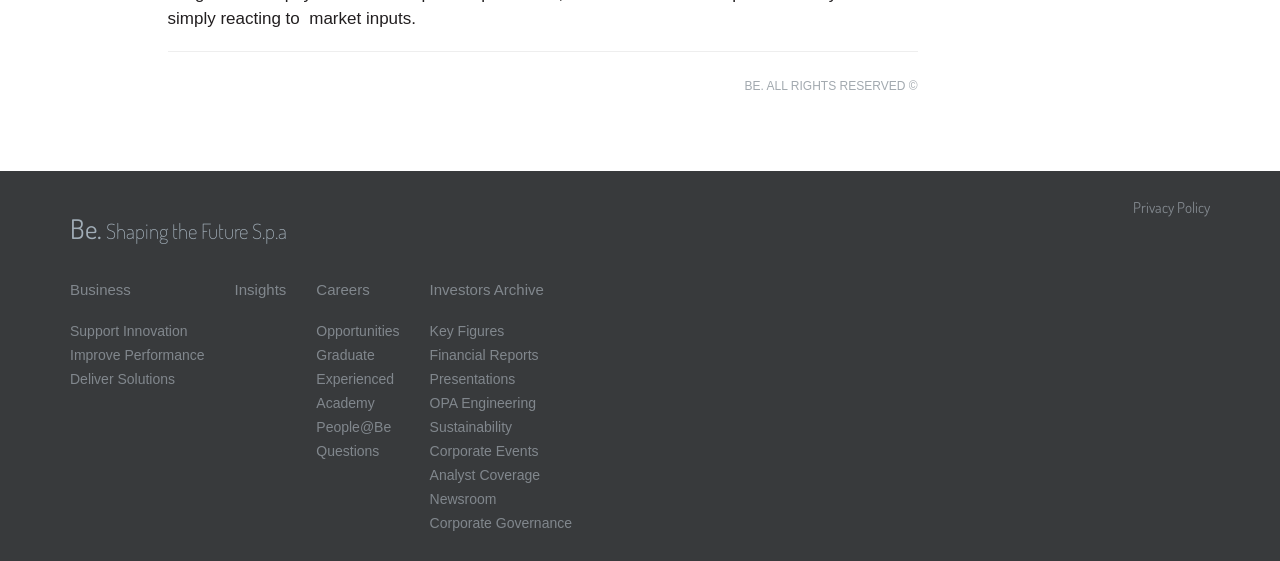Analyze the image and provide a detailed answer to the question: What is the topic of the link 'Key Figures'?

The link 'Key Figures' is located in the same section as the link 'Investors Archive', and has a similar formatting. Therefore, it can be inferred that the topic of the link 'Key Figures' is related to 'Investors Archive'.